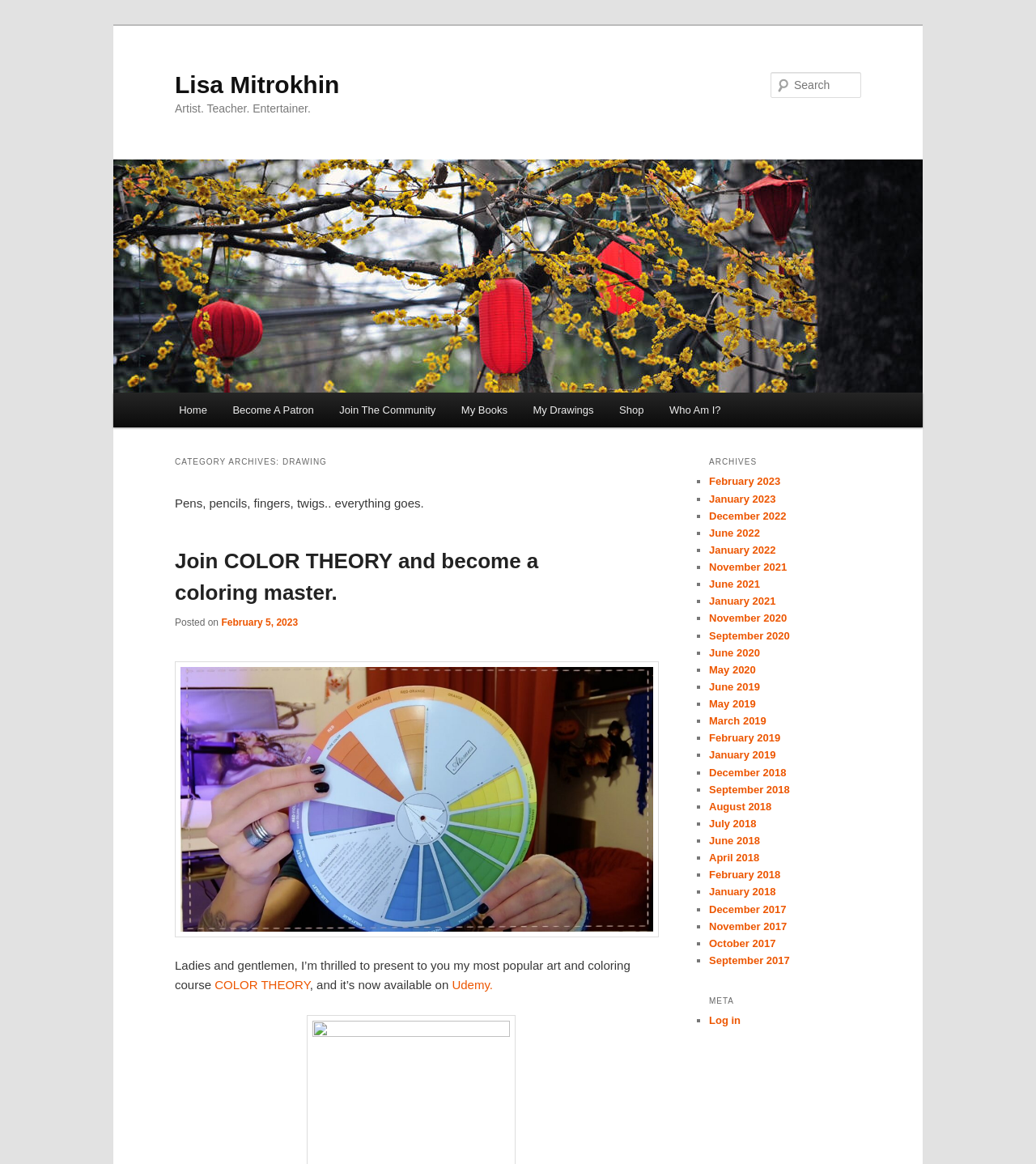Determine the bounding box coordinates of the section I need to click to execute the following instruction: "Search for something". Provide the coordinates as four float numbers between 0 and 1, i.e., [left, top, right, bottom].

[0.744, 0.062, 0.831, 0.084]